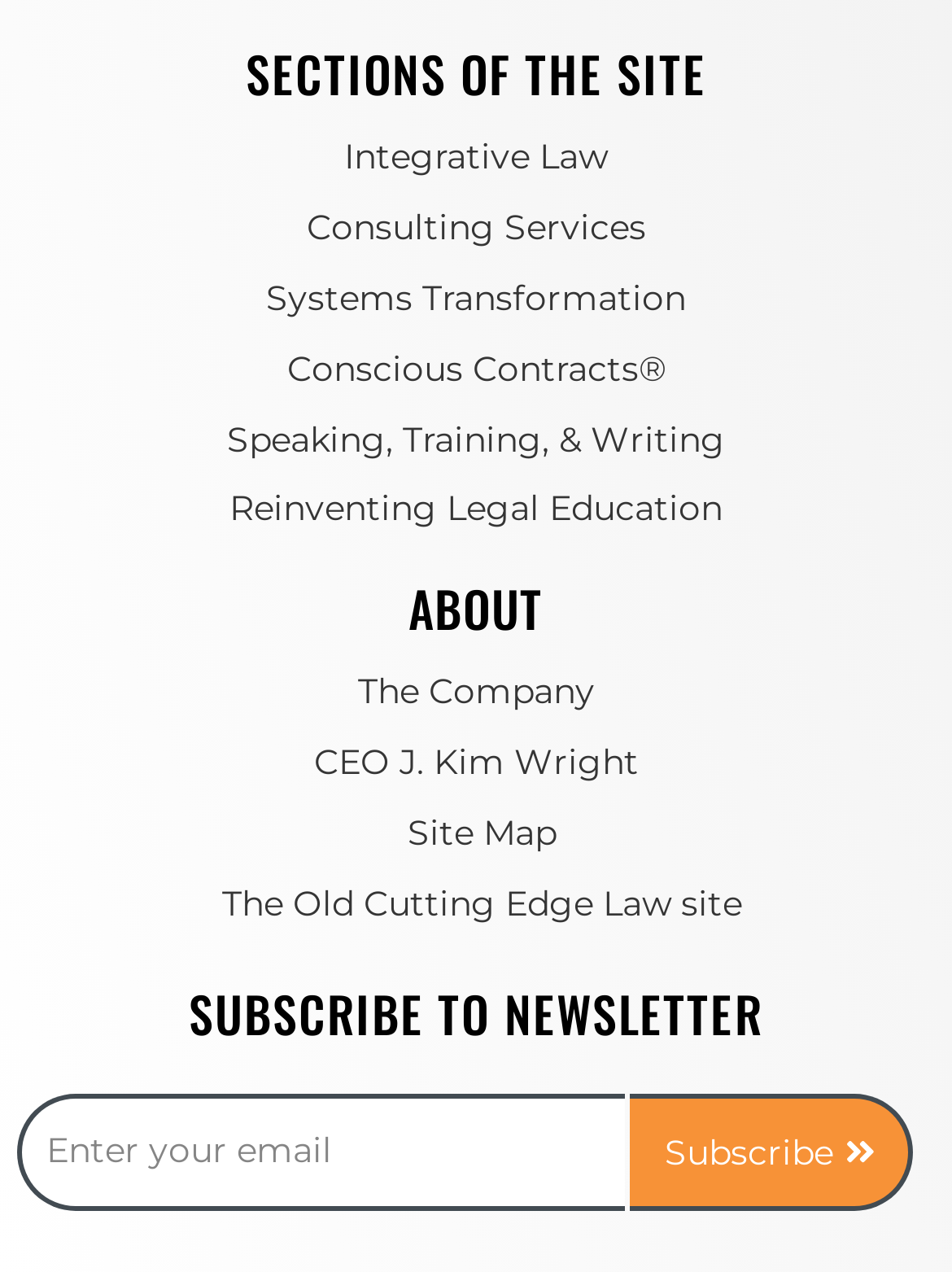Please locate the bounding box coordinates of the region I need to click to follow this instruction: "go to March 2018".

None